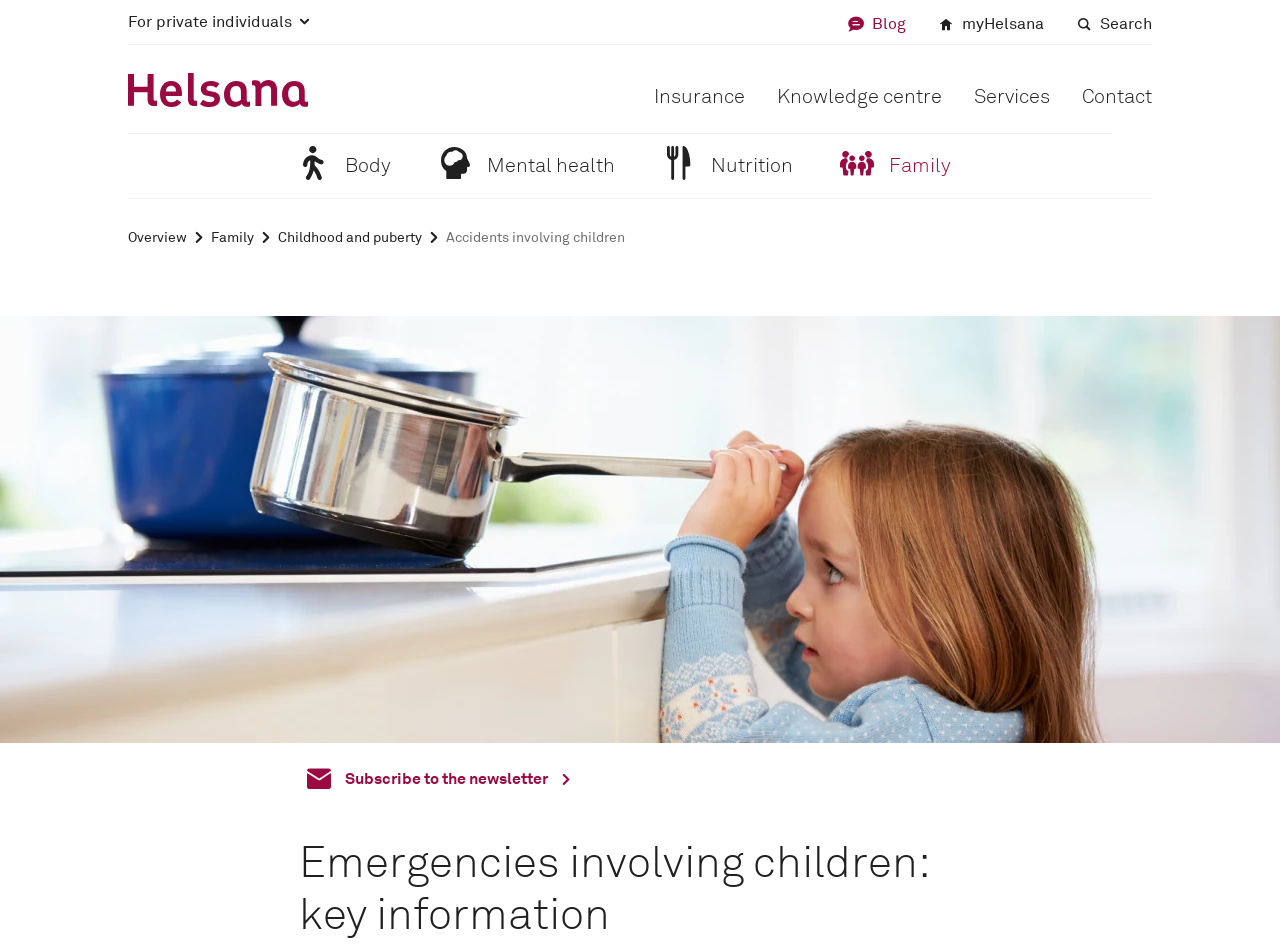How many main navigation links are at the top of the webpage?
Please provide a comprehensive answer based on the visual information in the image.

I found the answer by looking at the top of the webpage, where I saw four links: 'For private individuals', 'Blog', 'myHelsana', and 'Search'. These seem to be the main navigation links at the top of the webpage.